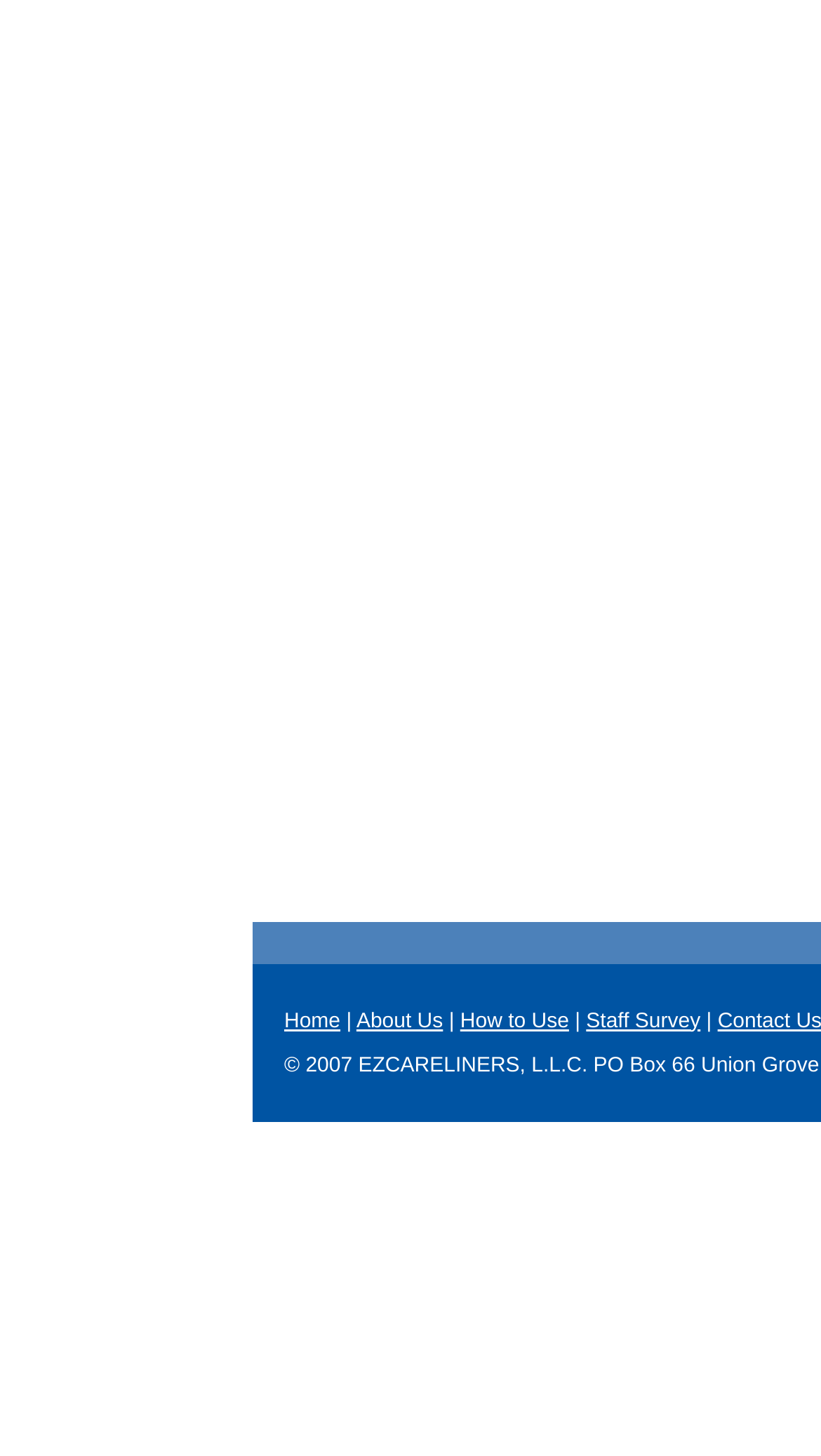Answer the question in one word or a short phrase:
What is the purpose of the '|' symbol in the top navigation bar?

Separator